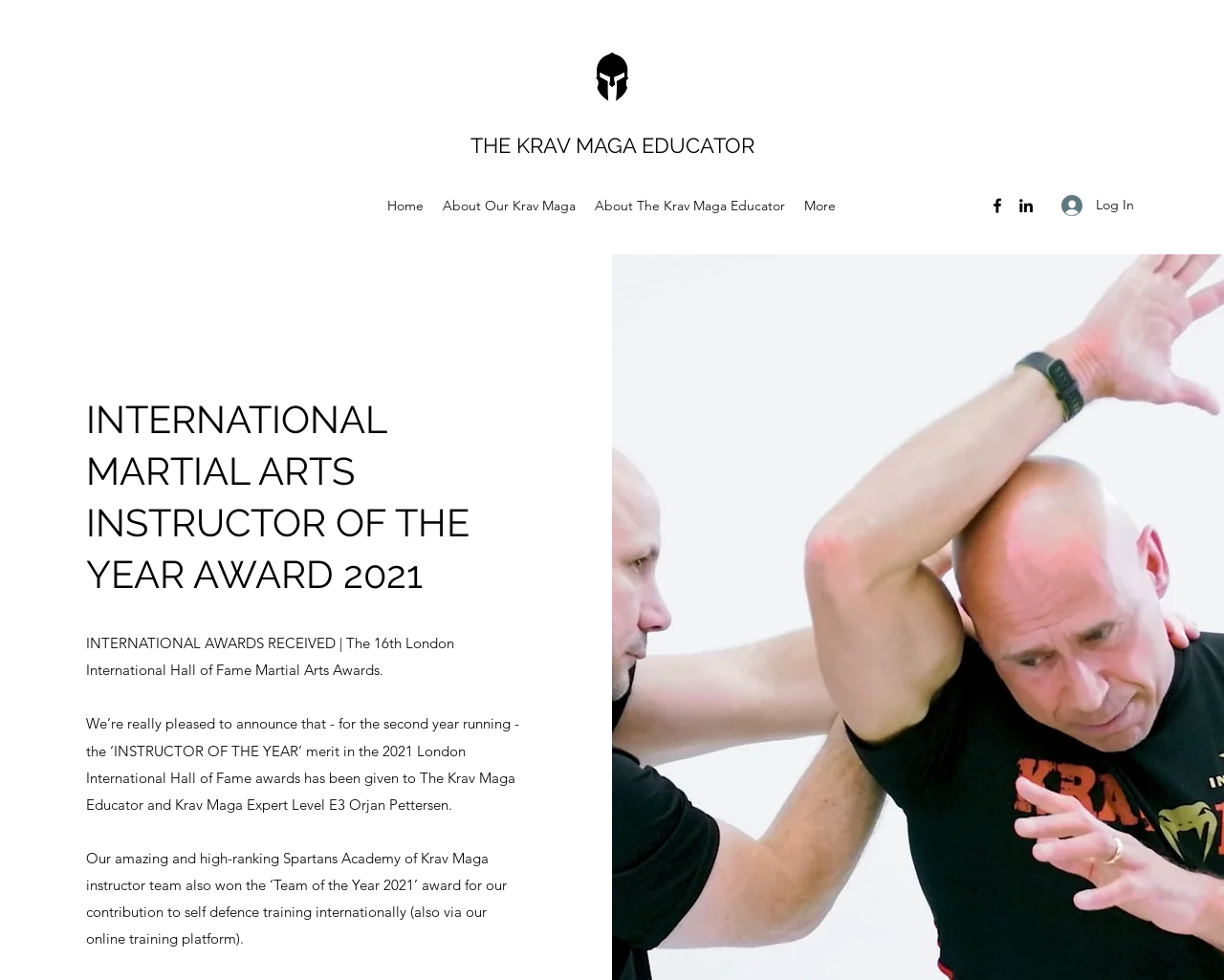What is the name of the instructor team that won the ‘Team of the Year 2021’ award?
Based on the image, answer the question in a detailed manner.

This answer can be obtained by reading the StaticText element with the text 'Our amazing and high-ranking Spartans Academy of Krav Maga instructor team also won the ‘Team of the Year 2021’ award for our contribution to self defence training internationally (also via our online training platform).'